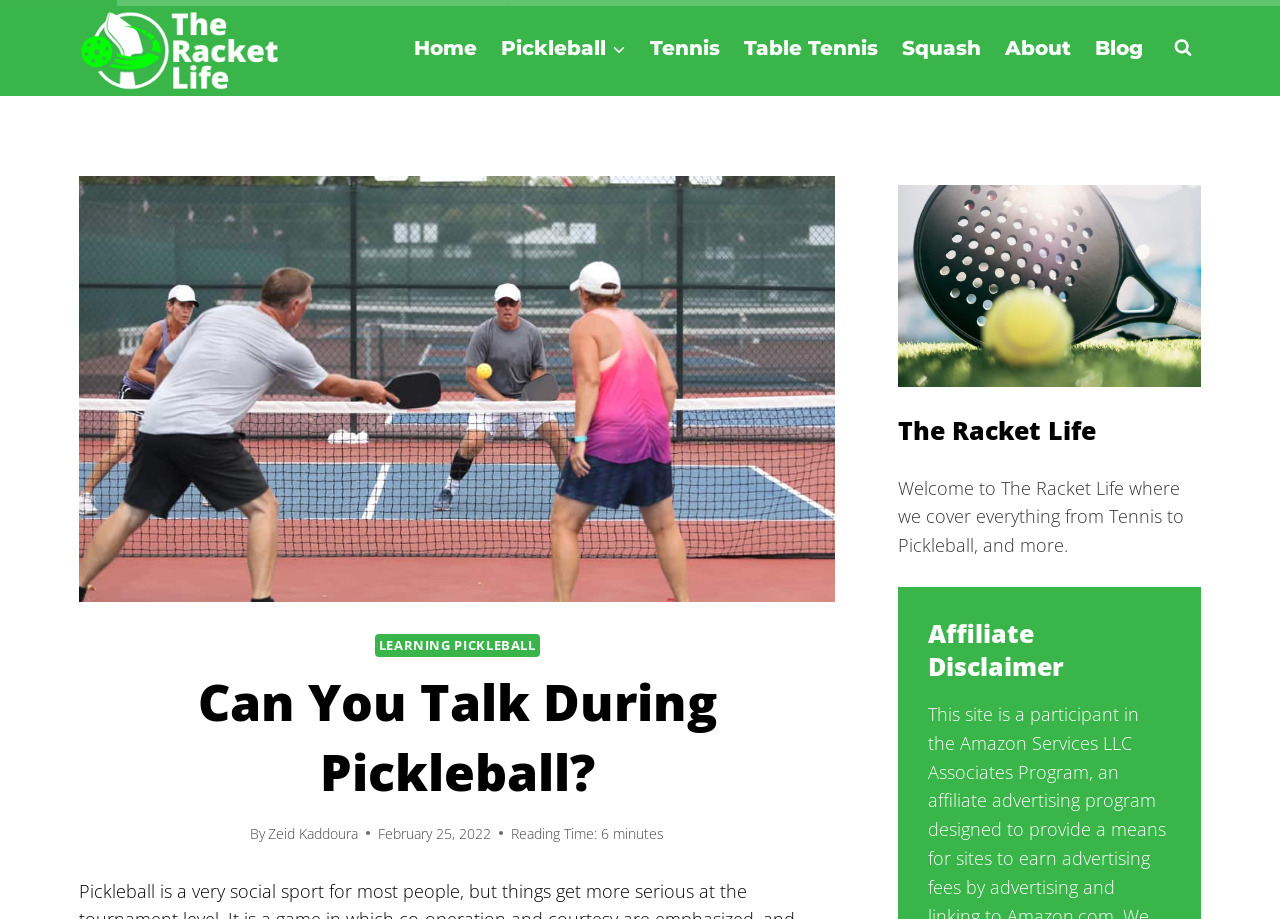Provide the bounding box coordinates for the area that should be clicked to complete the instruction: "learn about tennis".

[0.498, 0.026, 0.572, 0.078]